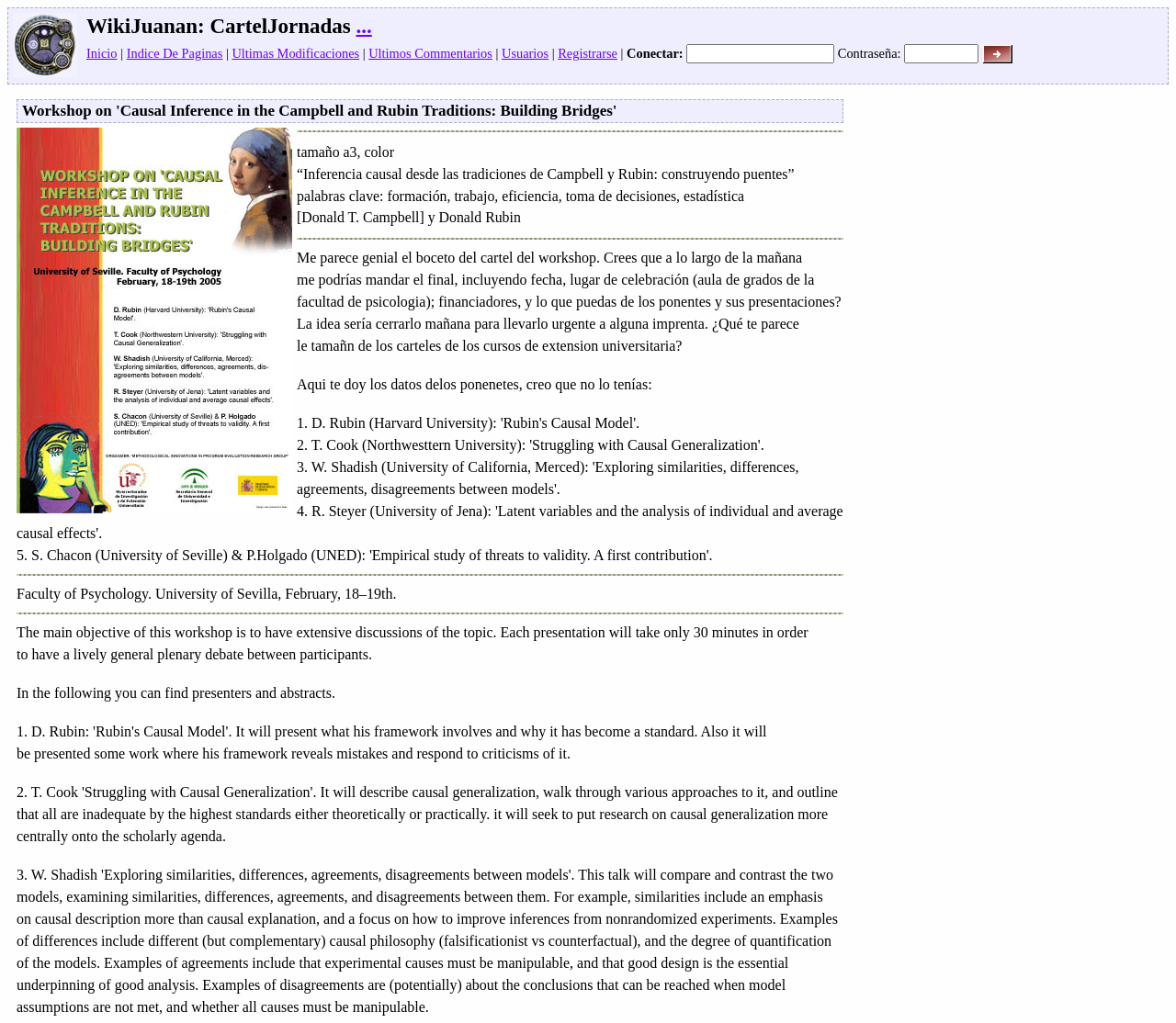Who are the authors mentioned?
Your answer should be a single word or phrase derived from the screenshot.

Donald T. Campbell and Donald Rubin